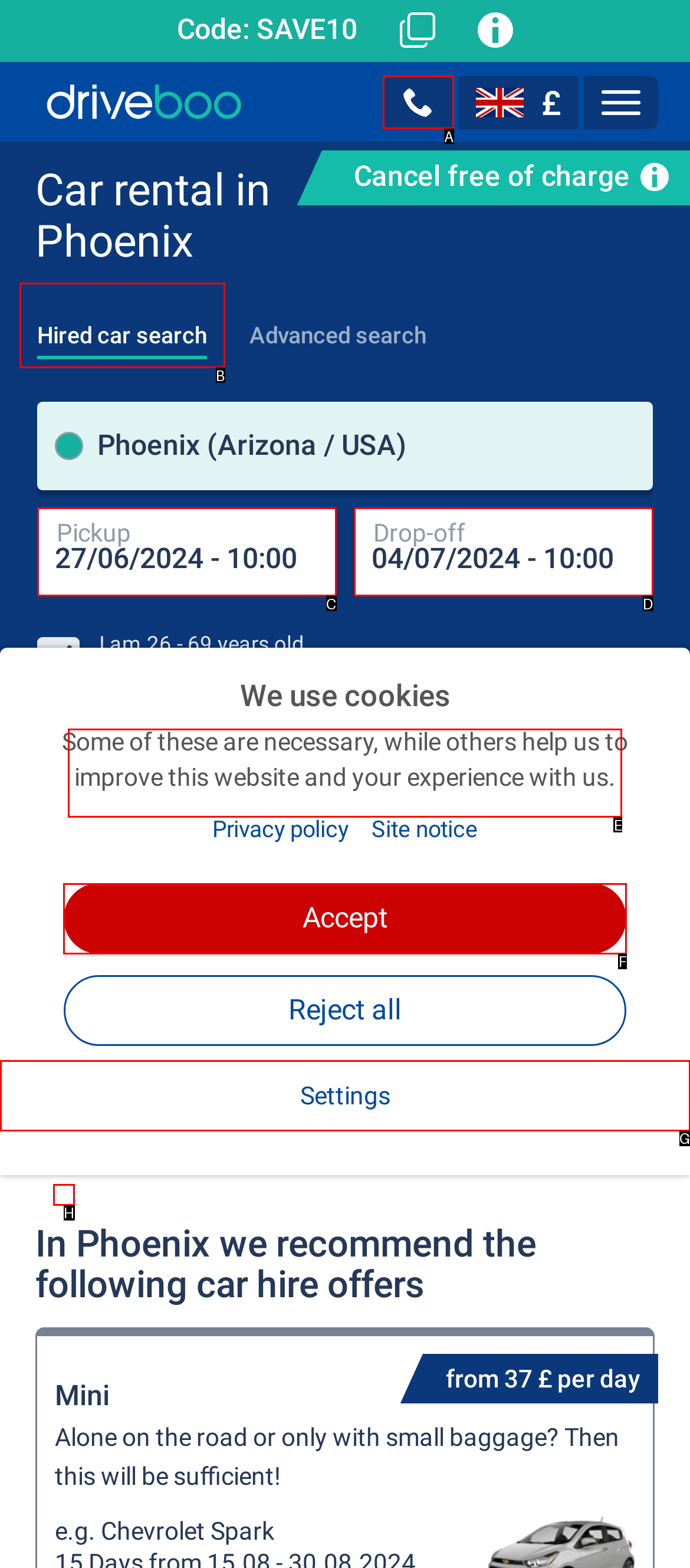With the provided description: parent_node: Marketing name="consent[]" value="advertising", select the most suitable HTML element. Respond with the letter of the selected option.

H